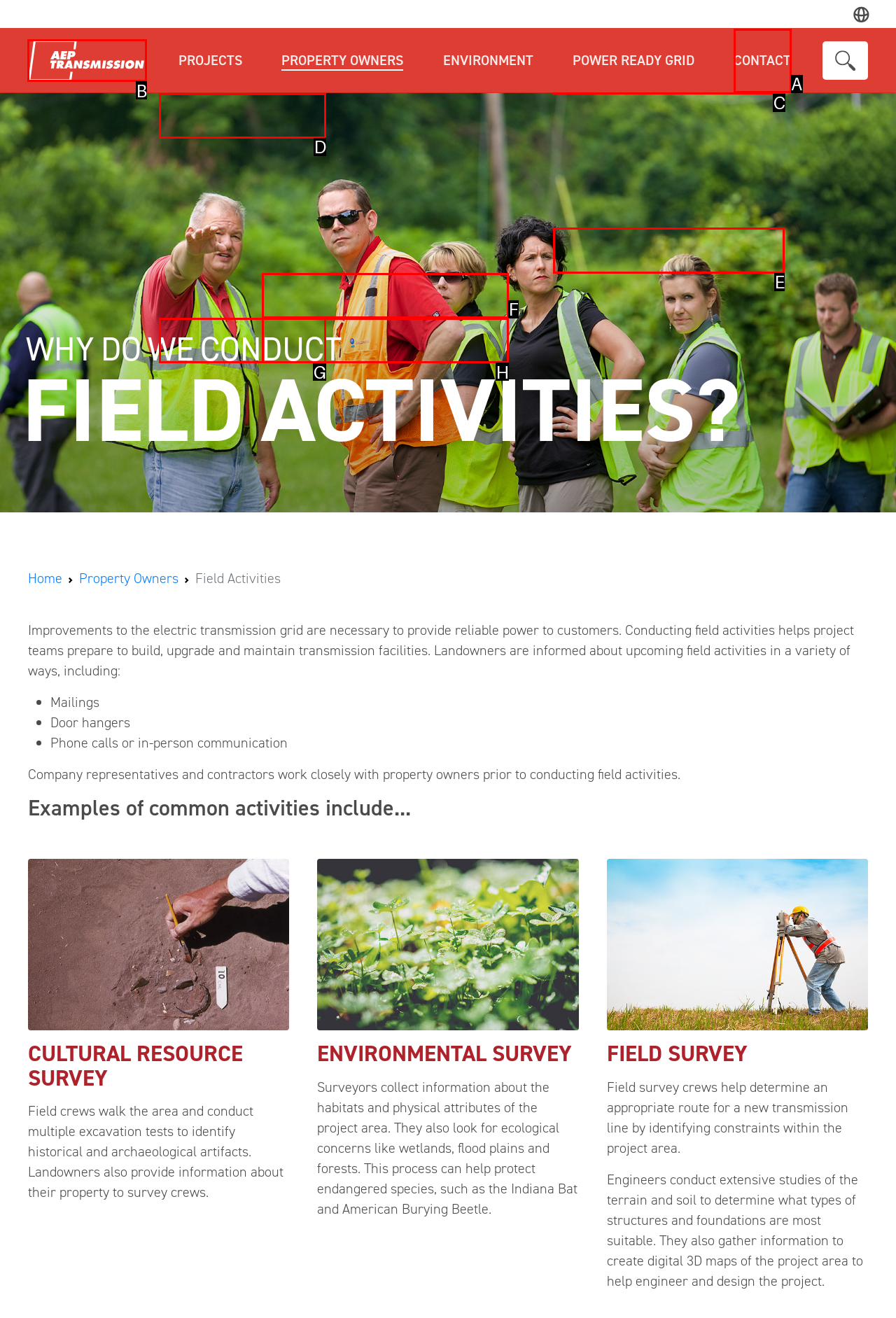From the given options, indicate the letter that corresponds to the action needed to complete this task: Search for cities or regions. Respond with only the letter.

None